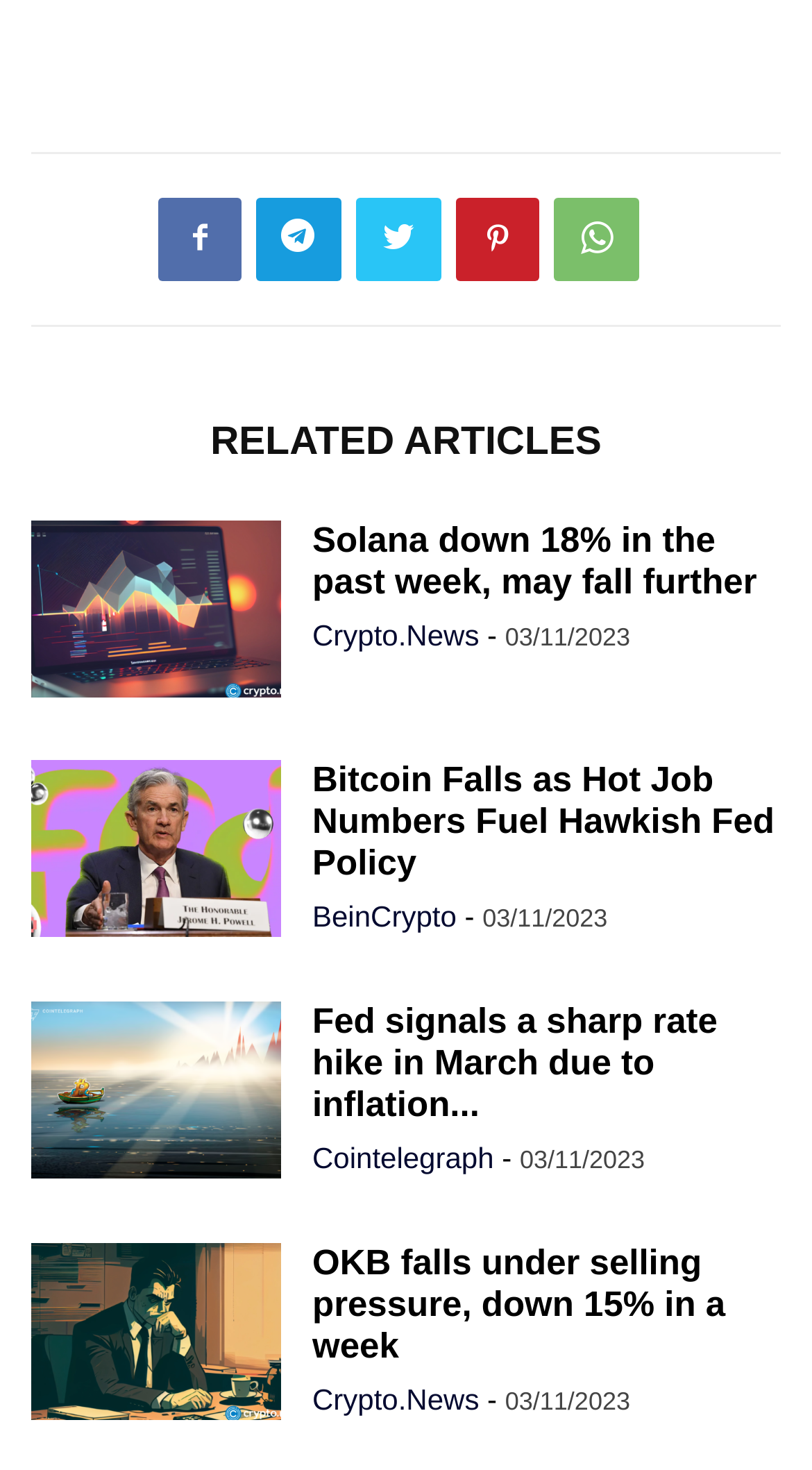Indicate the bounding box coordinates of the clickable region to achieve the following instruction: "Go to the BeinCrypto website."

[0.385, 0.612, 0.562, 0.634]